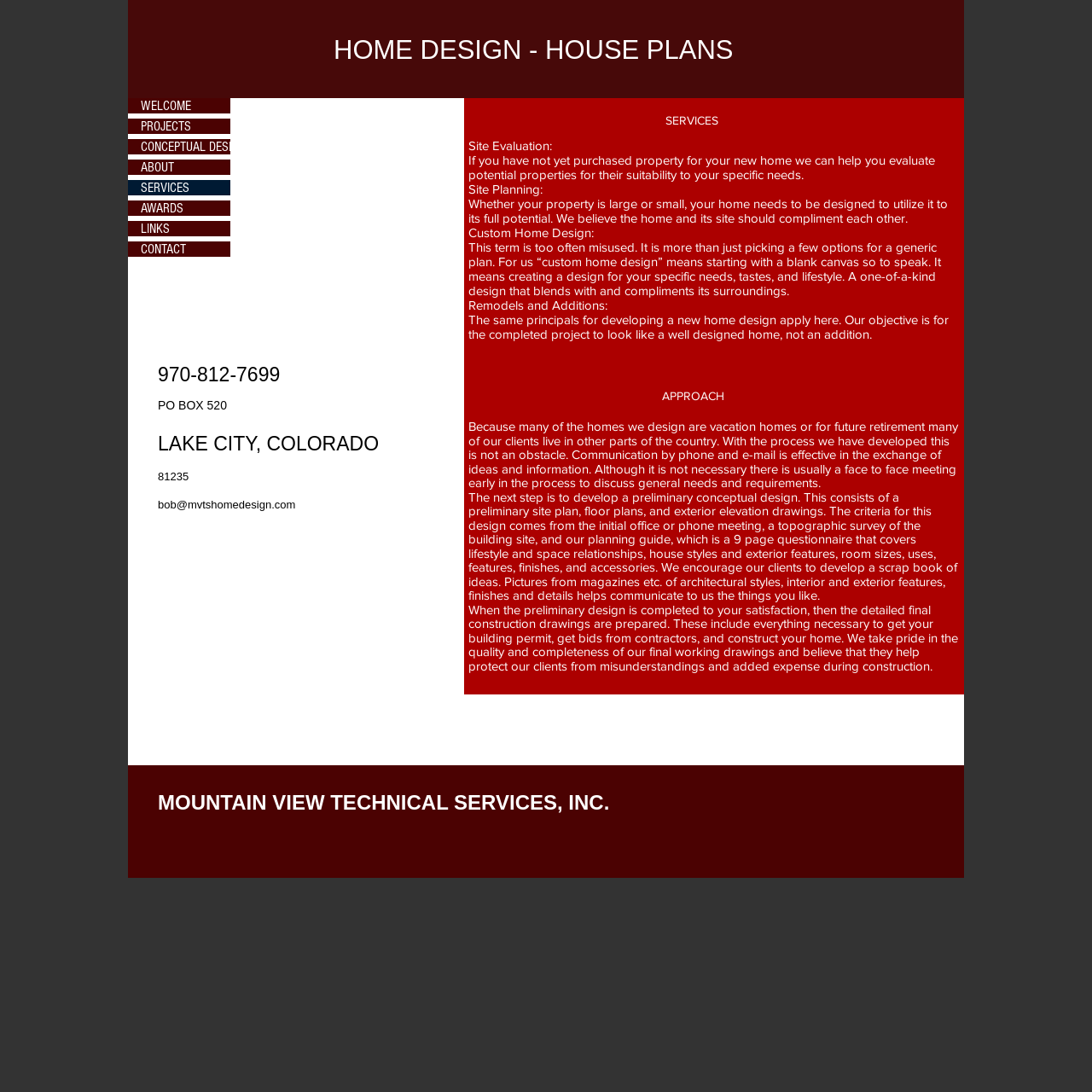What is the goal of the 'Remodels and Additions' service?
Answer the question with just one word or phrase using the image.

To make the completed project look like a well-designed home